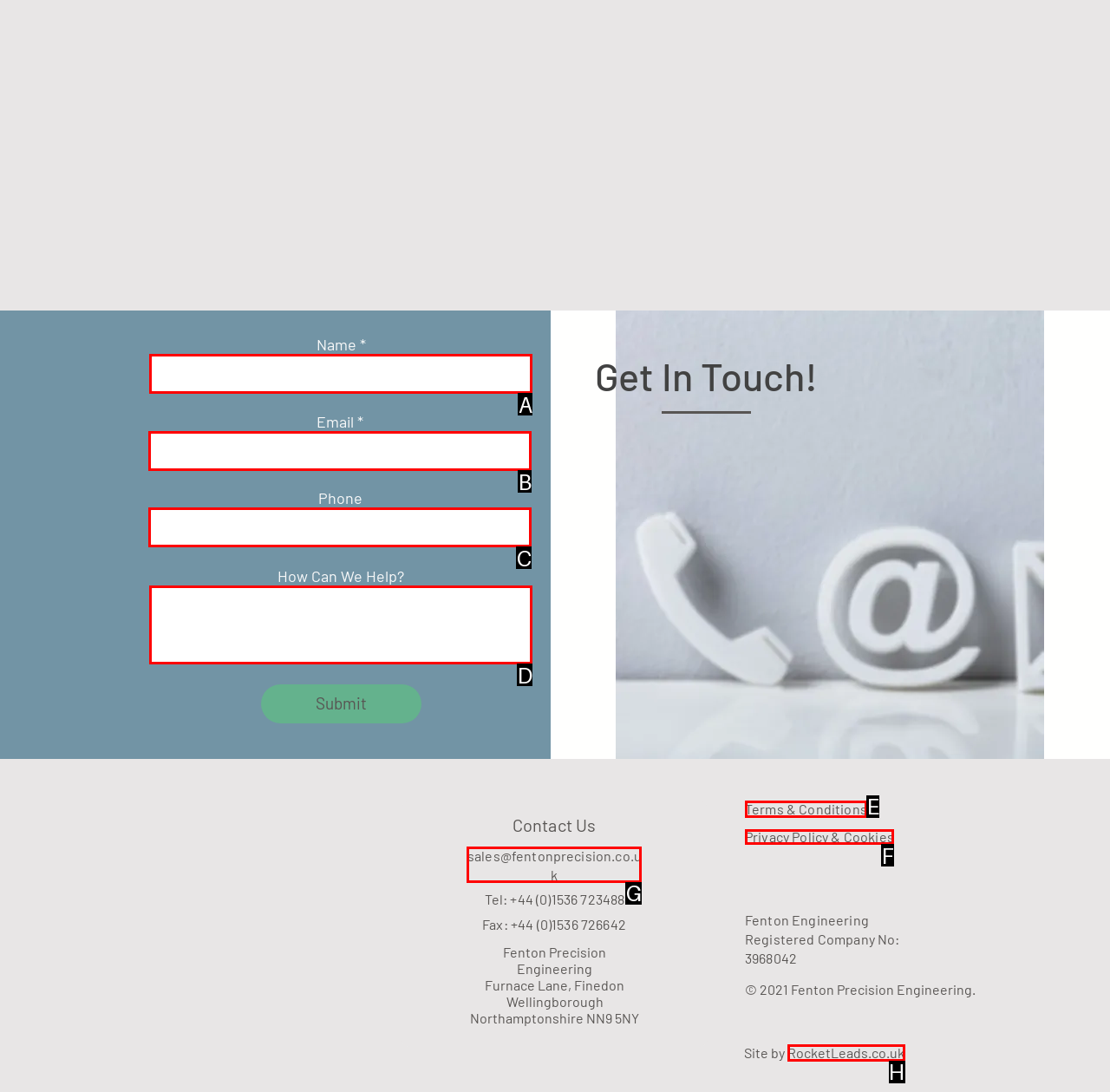Determine the letter of the UI element that you need to click to perform the task: Search for something.
Provide your answer with the appropriate option's letter.

None